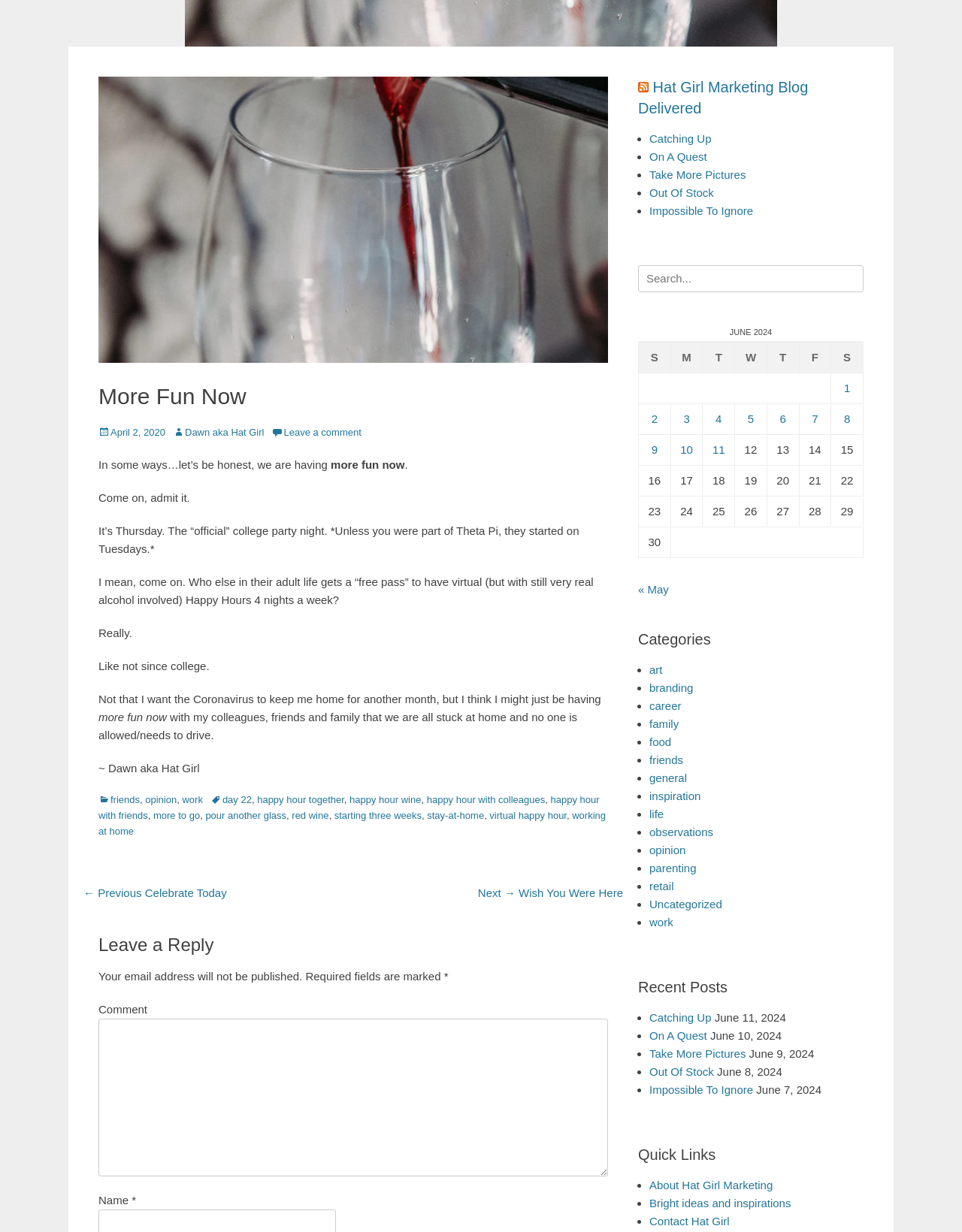Identify the bounding box coordinates for the UI element described as: "Hat Girl Marketing Blog Delivered". The coordinates should be provided as four floats between 0 and 1: [left, top, right, bottom].

[0.663, 0.064, 0.84, 0.094]